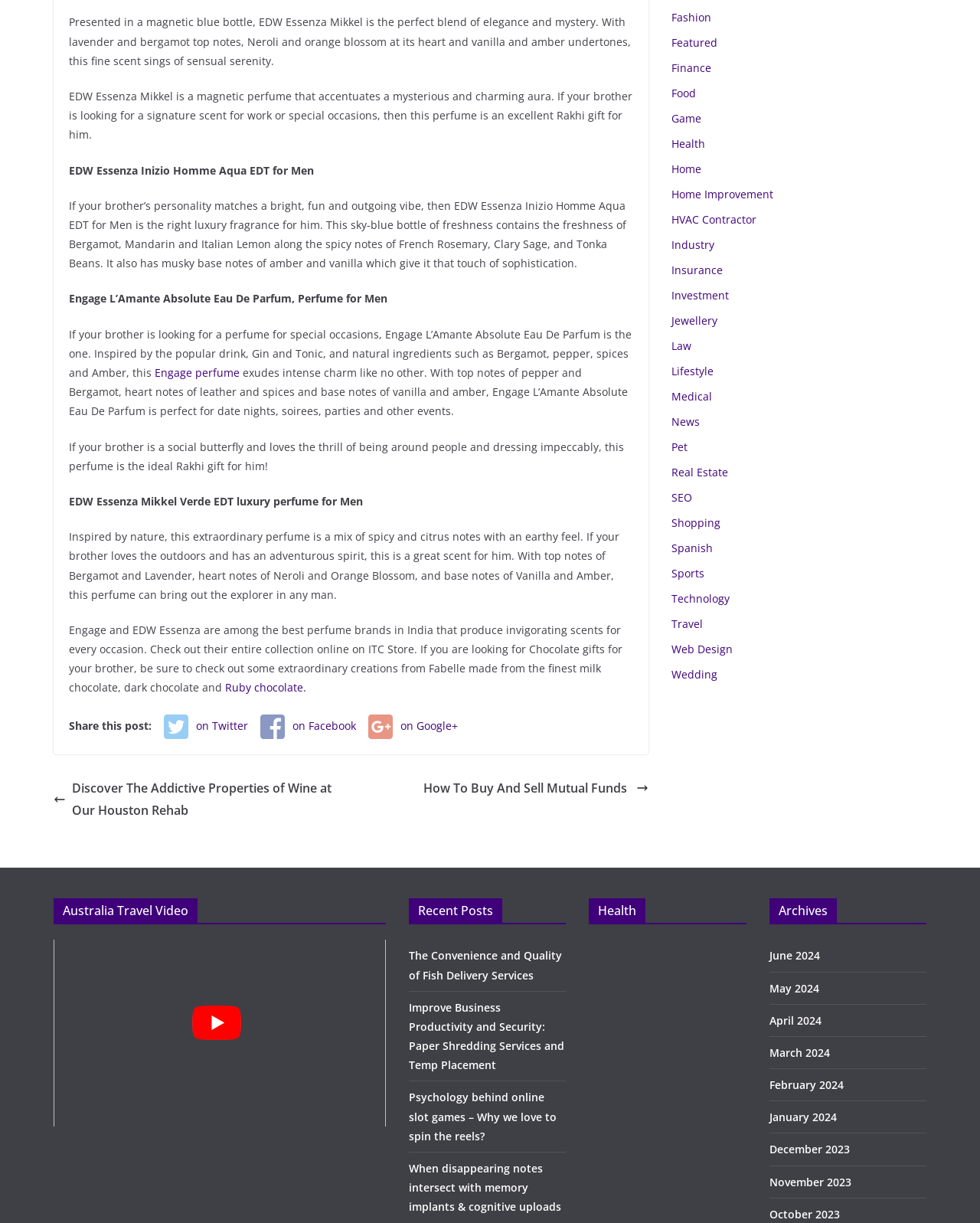Determine the bounding box coordinates for the area that should be clicked to carry out the following instruction: "Click on the 'Ruby chocolate' link".

[0.23, 0.556, 0.312, 0.568]